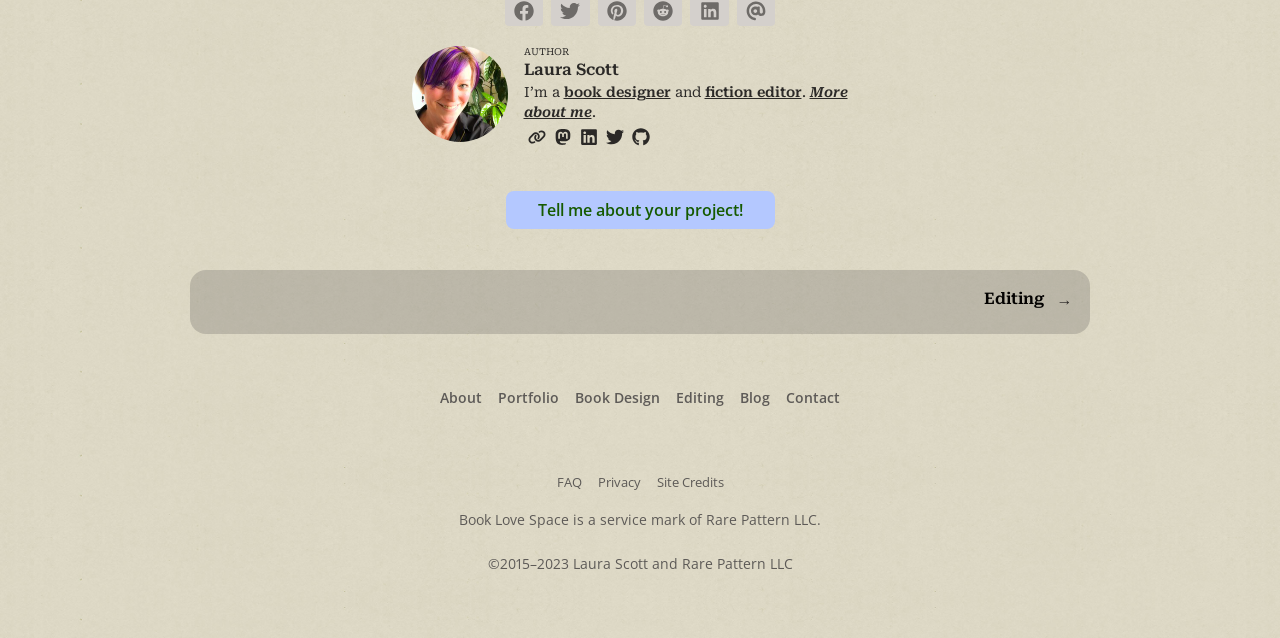Please answer the following question using a single word or phrase: 
What is the name of the service mark mentioned on the webpage?

Book Love Space